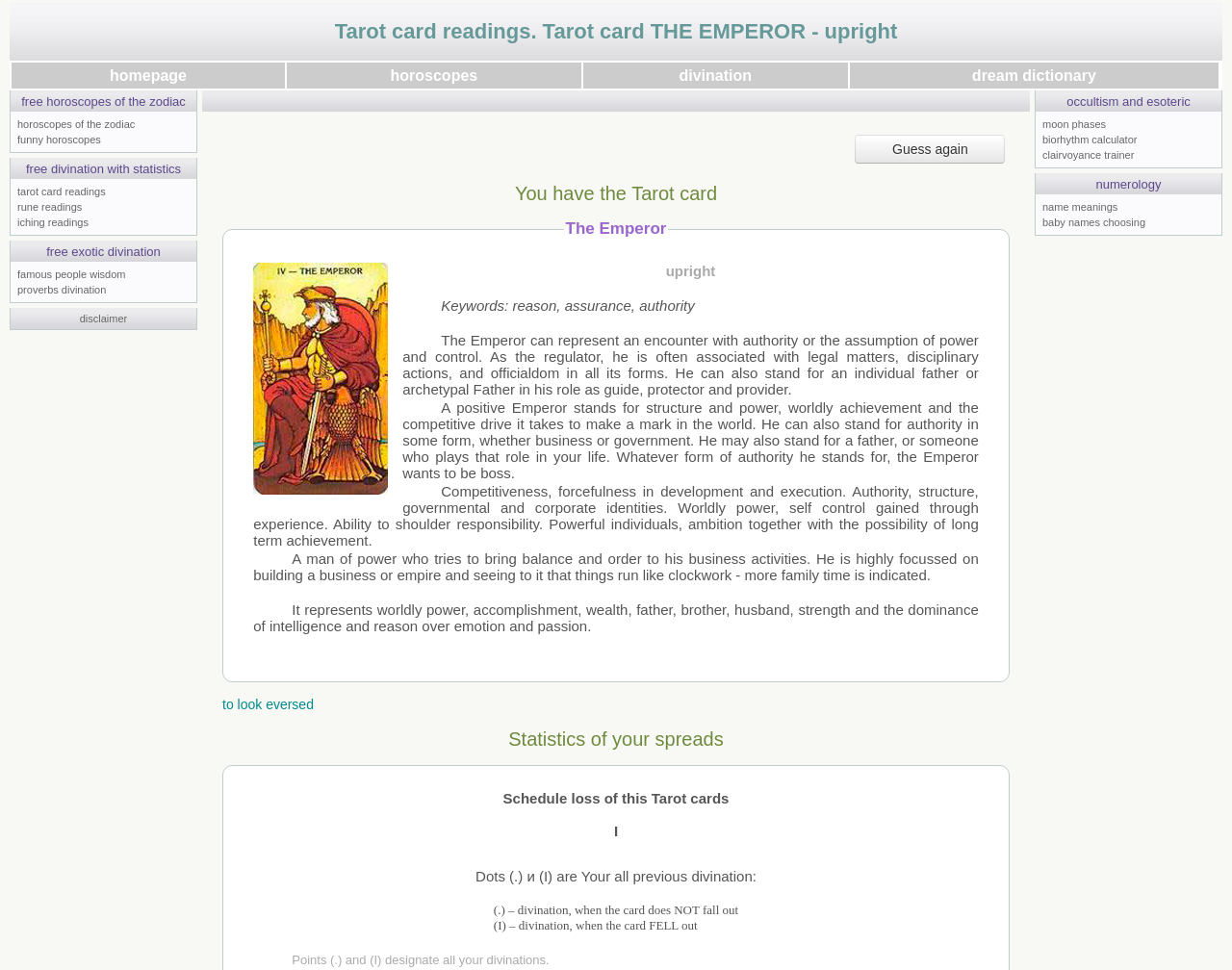Elaborate on the webpage's design and content in a detailed caption.

This webpage is about tarot card readings, specifically featuring "The Emperor" card in the upright position. At the top, there is a heading with the title "Tarot card readings. Tarot card THE EMPEROR - upright" and a navigation menu with links to "homepage", "horoscopes", "divination", and "dream dictionary".

Below the navigation menu, there is a disclaimer section with three tables containing links to various divination-related topics, such as horoscopes, tarot card readings, and exotic divination. Each table has two rows with two columns, and the links are arranged in a grid-like pattern.

The main content of the page is dedicated to "The Emperor" tarot card. There is an image of the card, accompanied by a description of its meaning in the upright position. The text explains that the card can represent an encounter with authority, the assumption of power and control, and worldly achievement. It also provides keywords associated with the card, such as reason, assurance, and authority.

Further down, there are additional sections with more information about the card, including its positive aspects, competitiveness, and authority. There are also quotes and descriptions of the card's meaning in different contexts, such as business and family life.

At the bottom of the page, there is a section with statistics about the user's spreads and a link to view the reversed meaning of the card. Additionally, there is a section with information about the user's previous divinations, marked with dots (.) and (I), and a brief explanation of what these symbols represent.

On the right side of the page, there is a separate section with links to occultism and esoteric topics, such as moon phases, biorhythm calculators, and clairvoyance trainers.